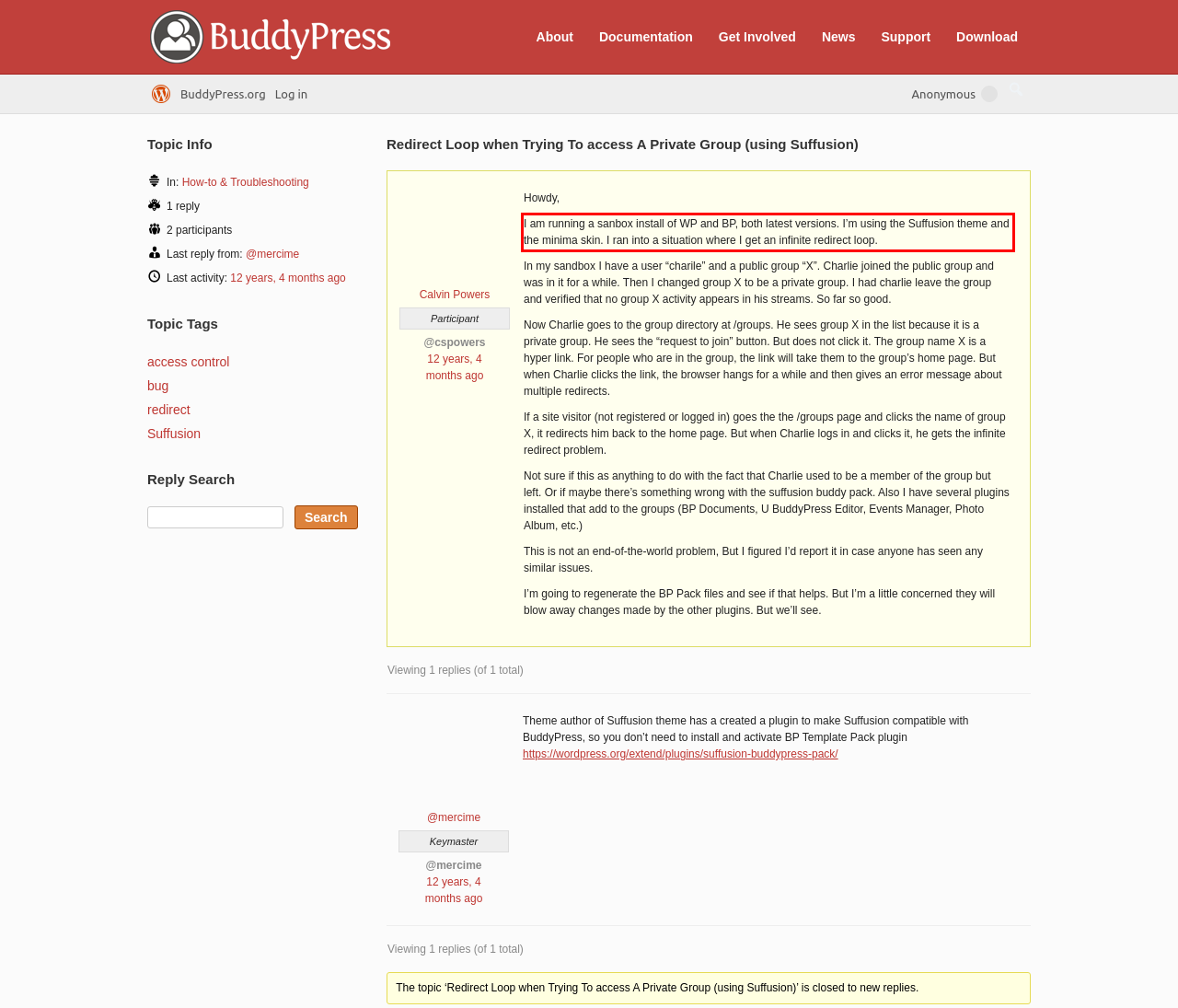Please perform OCR on the UI element surrounded by the red bounding box in the given webpage screenshot and extract its text content.

I am running a sanbox install of WP and BP, both latest versions. I’m using the Suffusion theme and the minima skin. I ran into a situation where I get an infinite redirect loop.